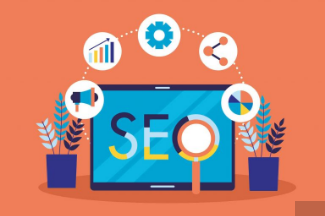Generate a comprehensive description of the image.

The image features a vibrant and engaging digital illustration centered on the theme of Search Engine Optimization (SEO). In the foreground, a computer screen prominently displays the letters "SEO" in bold, colorful typography, symbolizing its importance in the digital marketing landscape. Surrounding the screen are various graphical icons representing key components of SEO: 

- A bar chart suggesting analytics and performance tracking,
- A gear symbol that indicates technical optimization,
- A network icon depicting the significance of backlinks and sharing,
- A speaker icon representing content promotion,
- A pie chart that signifies traffic distribution and audience insights.

Flanking the computer screen are lush, stylized plants, adding a touch of nature and balance to the modern, tech-focused imagery. The warm coral background enhances the overall aesthetic, creating a friendly and inviting atmosphere for viewers interested in enhancing their digital marketing strategies. This illustration serves as a visual representation of the interconnected elements and the dynamic nature of SEO in the digital age.